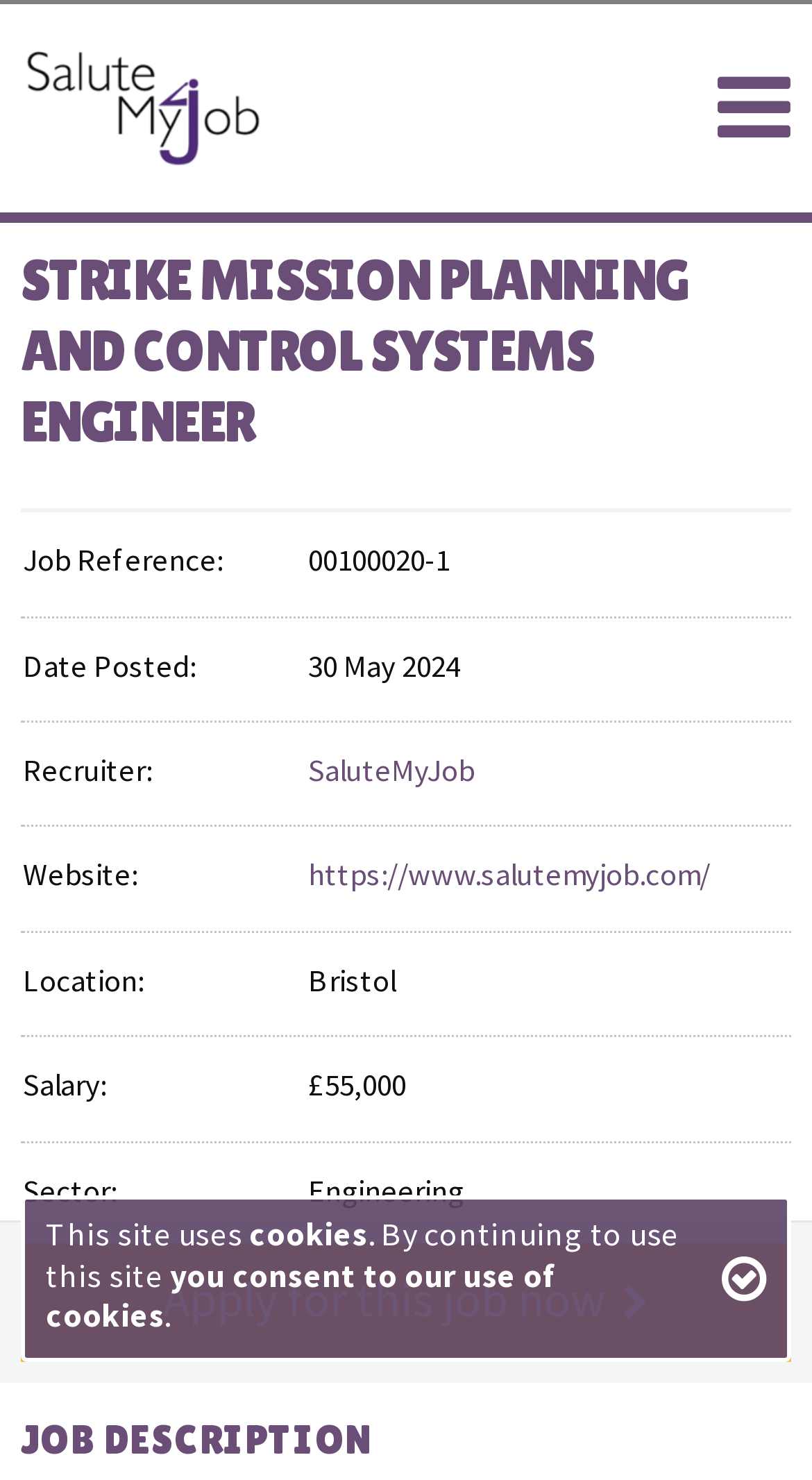Find the bounding box of the UI element described as follows: "Latest News".

None